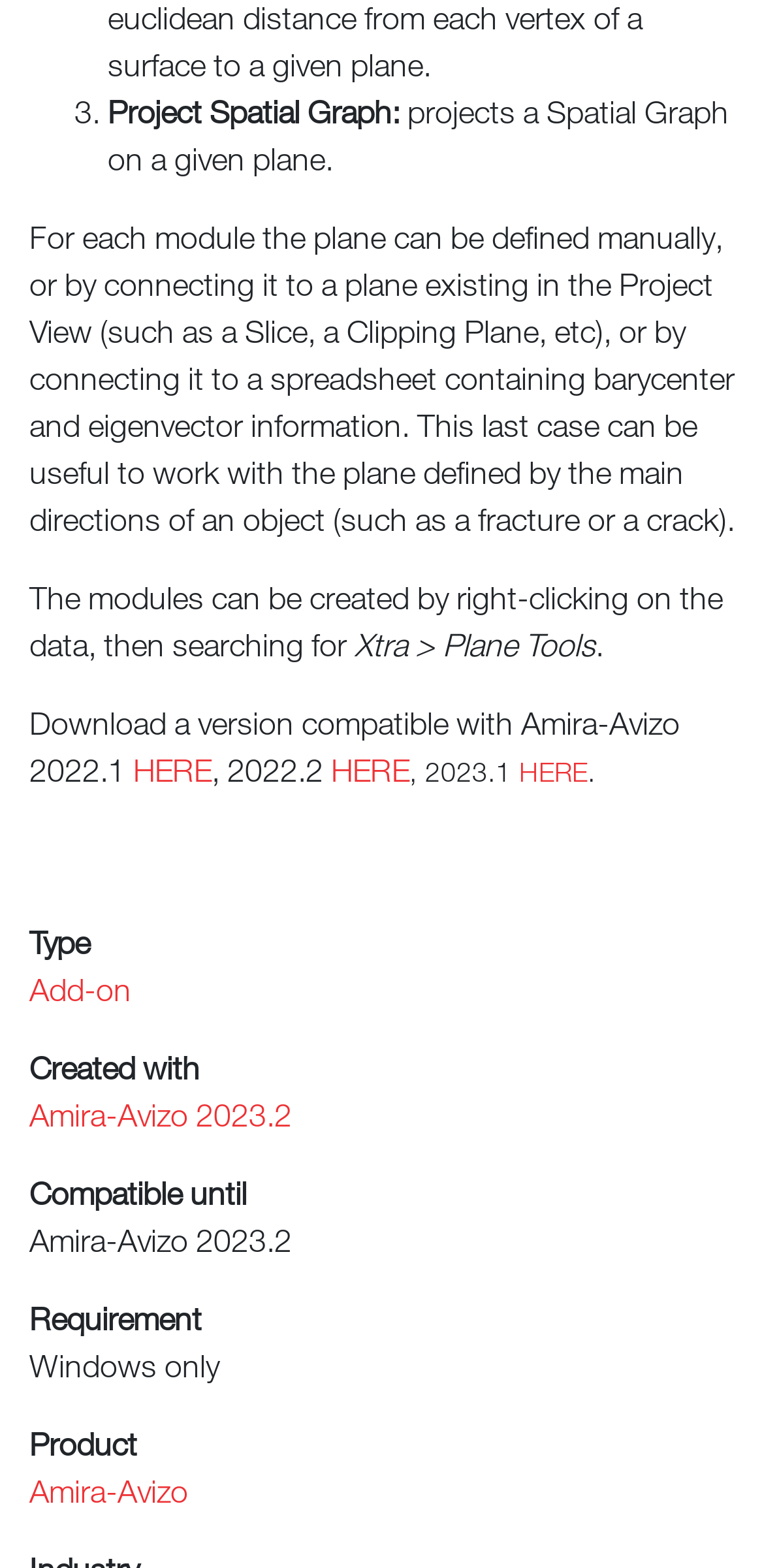Please predict the bounding box coordinates of the element's region where a click is necessary to complete the following instruction: "Download a version compatible with Amira-Avizo 2022.1". The coordinates should be represented by four float numbers between 0 and 1, i.e., [left, top, right, bottom].

[0.174, 0.48, 0.277, 0.503]